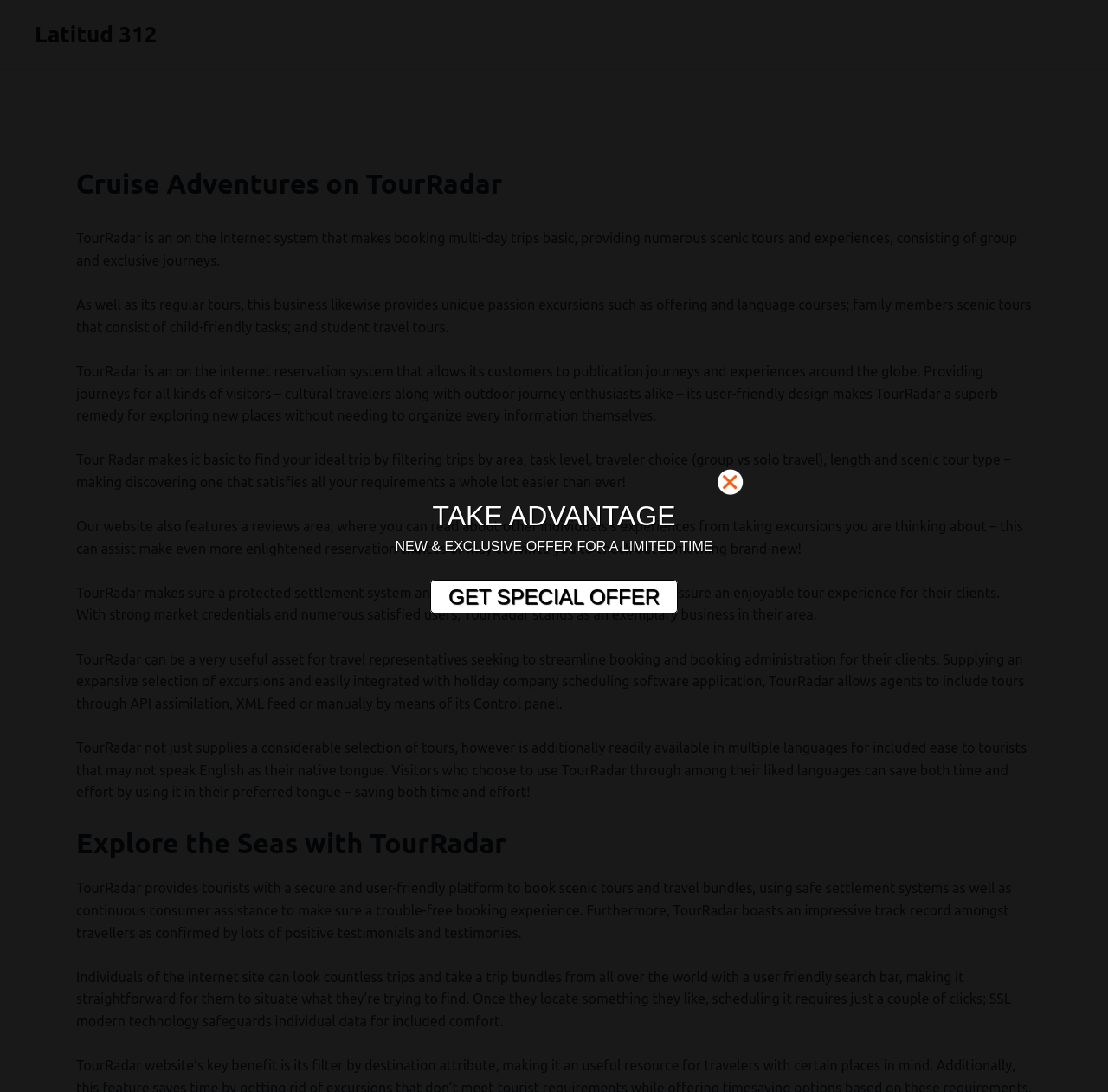Offer a meticulous caption that includes all visible features of the webpage.

This webpage is about TourRadar cruise options, with a focus on assisting and guiding users in finding their ideal trip. At the top, there is a header with the title "Cruise Adventures on TourRadar". Below the header, there are several paragraphs of text that describe the features and benefits of using TourRadar, including its user-friendly design, variety of tour options, and secure payment system.

To the right of the header, there is a link to "Latitud 312". Further down the page, there is a section with a heading "Explore the Seas with TourRadar", followed by more paragraphs of text that highlight the advantages of using TourRadar, such as its impressive track record and user-friendly search bar.

In the middle of the page, there is a prominent call-to-action section with the text "TAKE ADVANTAGE" and "NEW & EXCLUSIVE OFFER FOR A LIMITED TIME", accompanied by a link to "GET SPECIAL OFFER". This section appears to be promoting a limited-time offer for users. Overall, the webpage is designed to inform and persuade users to use TourRadar for their travel needs.